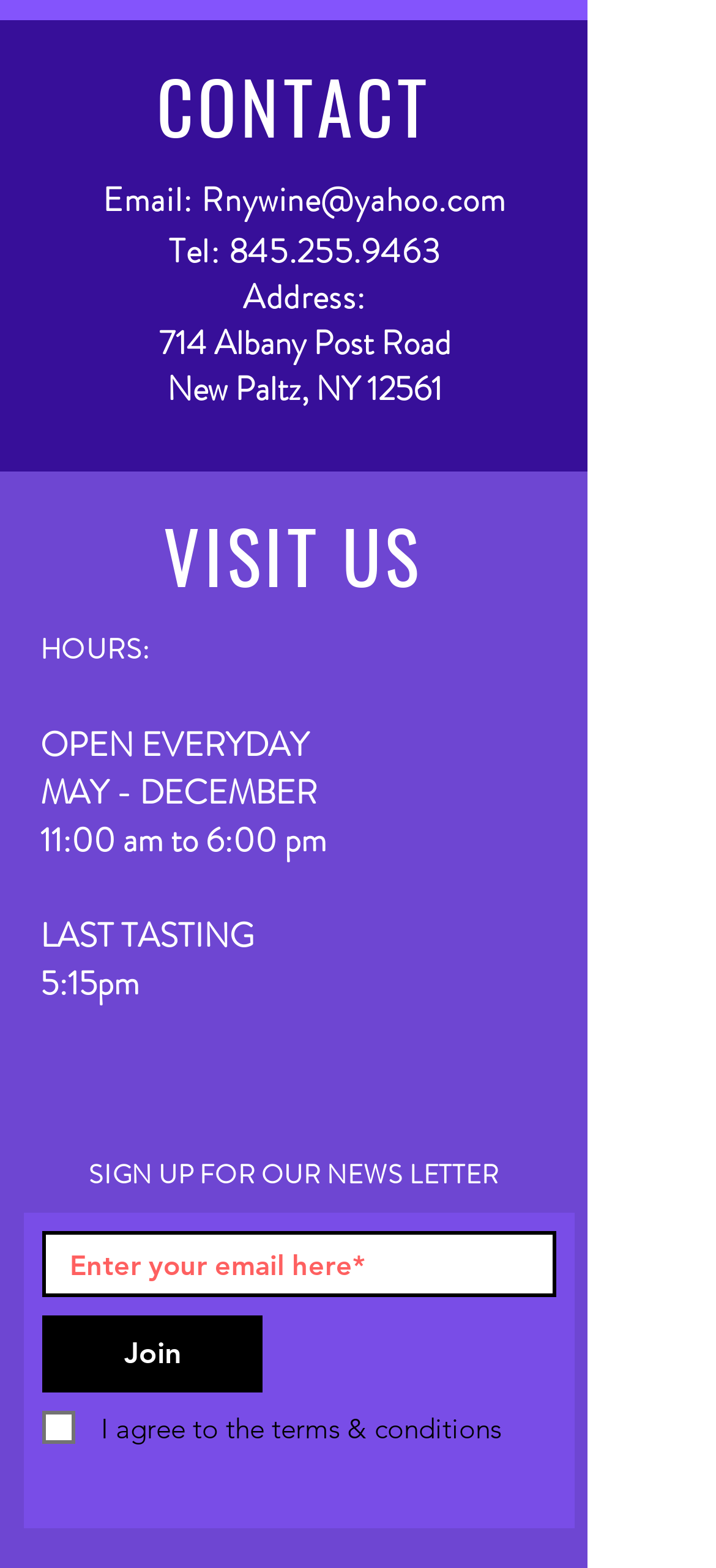Identify the bounding box for the UI element specified in this description: "845.255.9463". The coordinates must be four float numbers between 0 and 1, formatted as [left, top, right, bottom].

[0.32, 0.145, 0.616, 0.175]